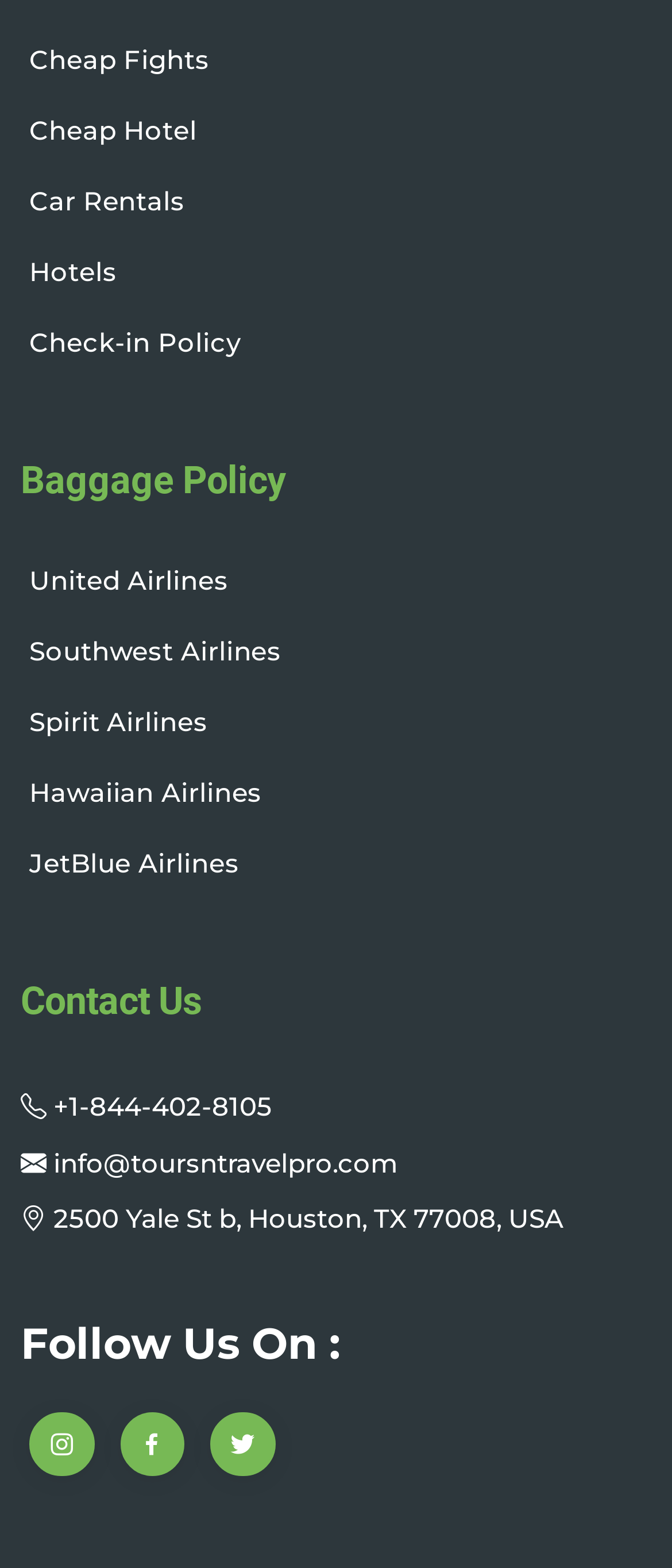Please specify the bounding box coordinates of the region to click in order to perform the following instruction: "Contact us by phone".

[0.079, 0.695, 0.405, 0.716]